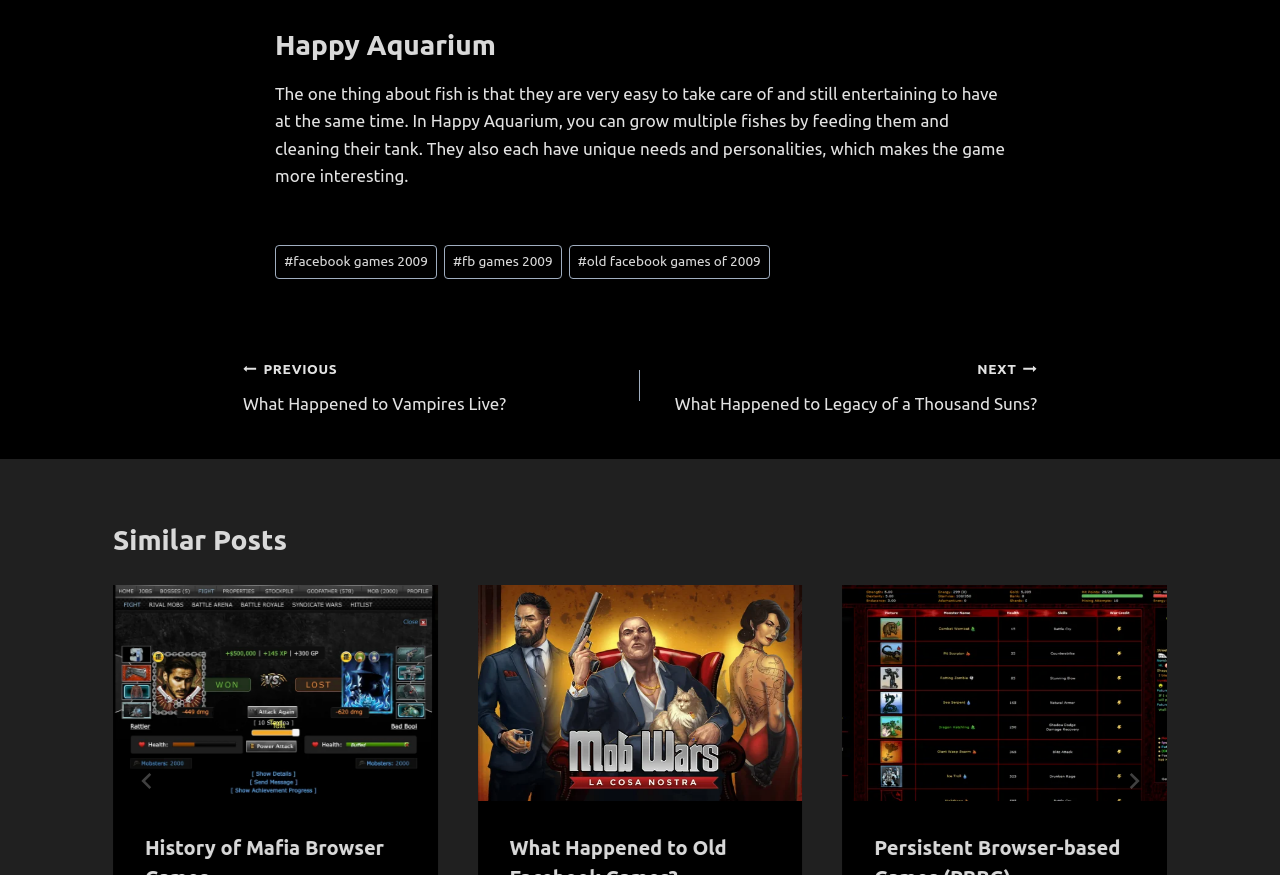How many links are in the footer?
Using the information presented in the image, please offer a detailed response to the question.

The footer section of the webpage contains three links, which are '#facebook games 2009', '#fb games 2009', and '#old facebook games of 2009'. These links are located below the main content of the webpage and are related to Facebook games.